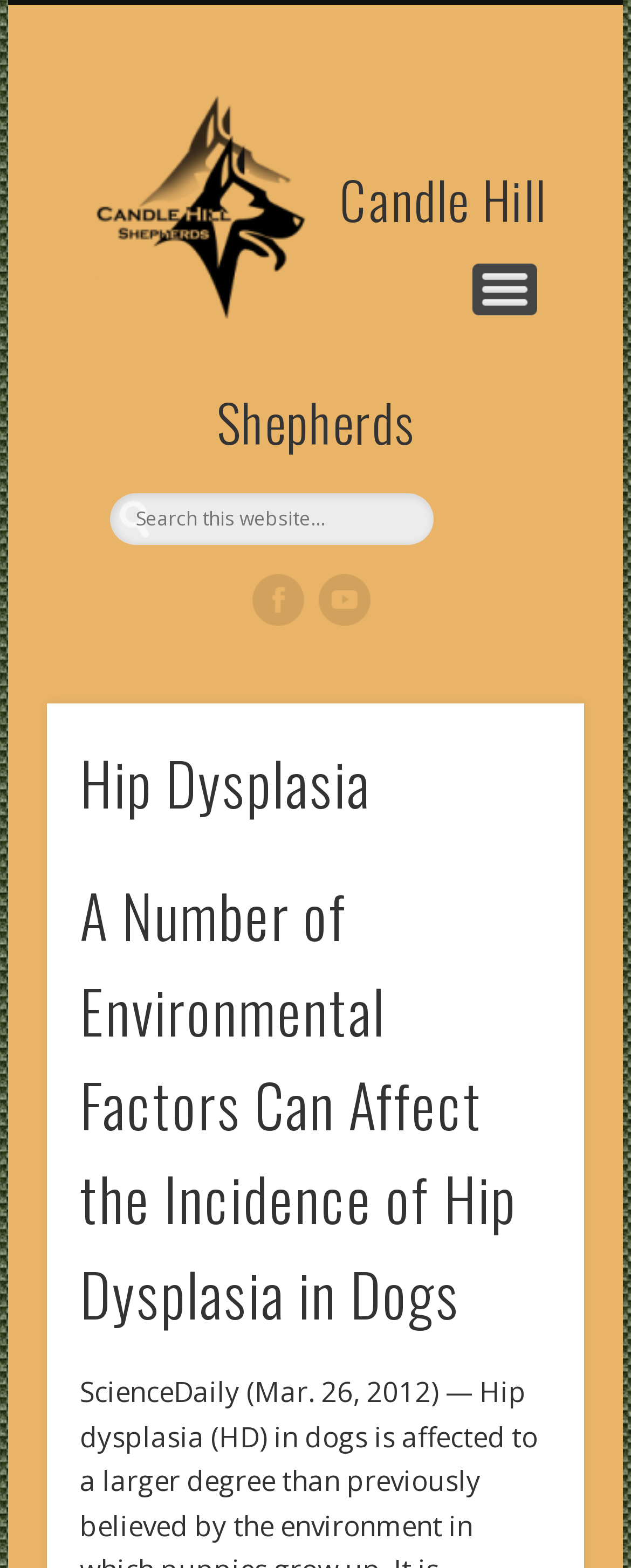Using the webpage screenshot, find the UI element described by 简体中文. Provide the bounding box coordinates in the format (top-left x, top-left y, bottom-right x, bottom-right y), ensuring all values are floating point numbers between 0 and 1.

None